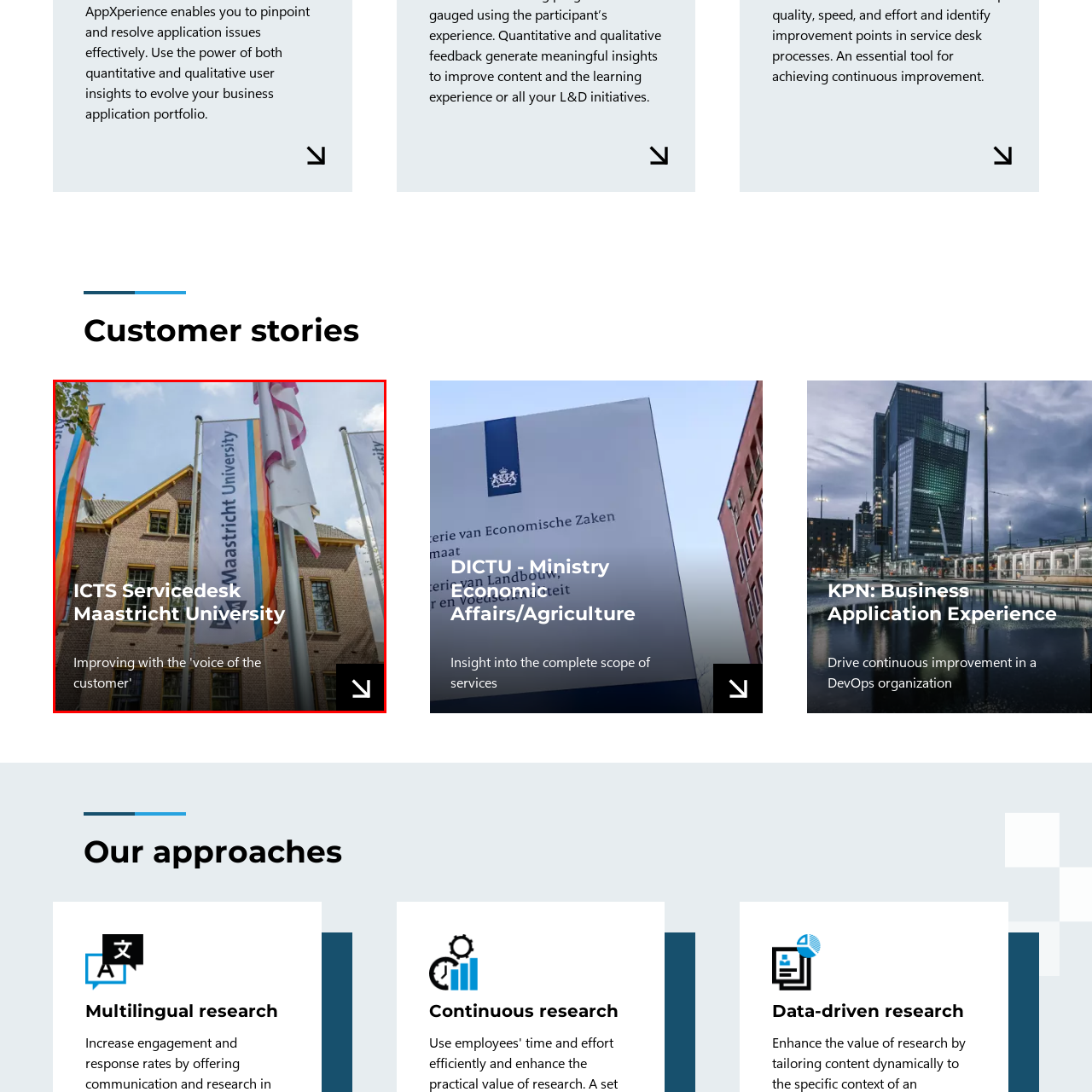What is the initiative's mission?
Refer to the image enclosed in the red bounding box and answer the question thoroughly.

The initiative's mission, as stated in the caption, is to 'Improve with the voice of the customer', which means incorporating user experiences and insights into service enhancements, demonstrating the university's dedication to its community.